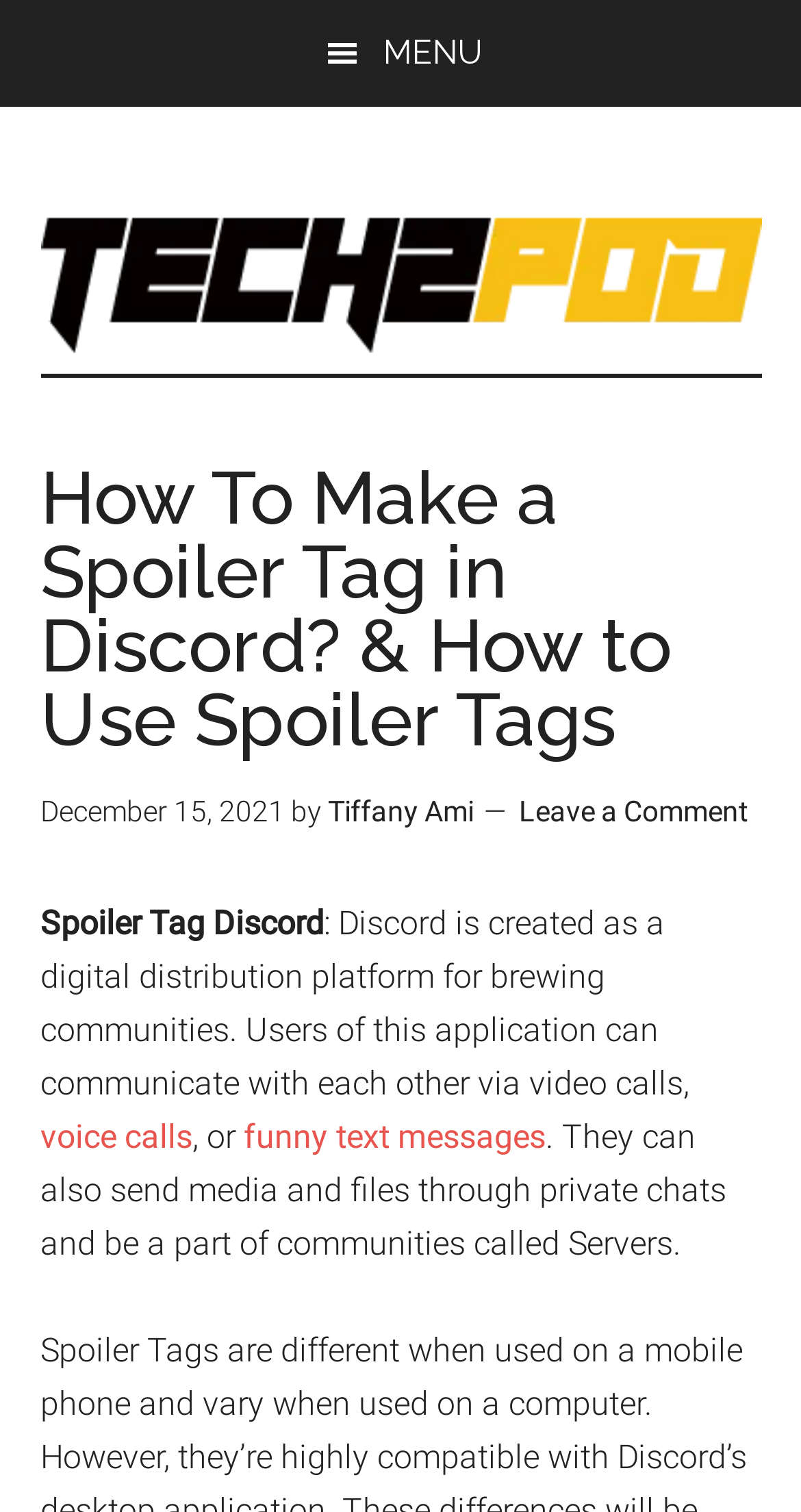Predict the bounding box coordinates of the UI element that matches this description: "voice calls". The coordinates should be in the format [left, top, right, bottom] with each value between 0 and 1.

[0.05, 0.738, 0.24, 0.764]